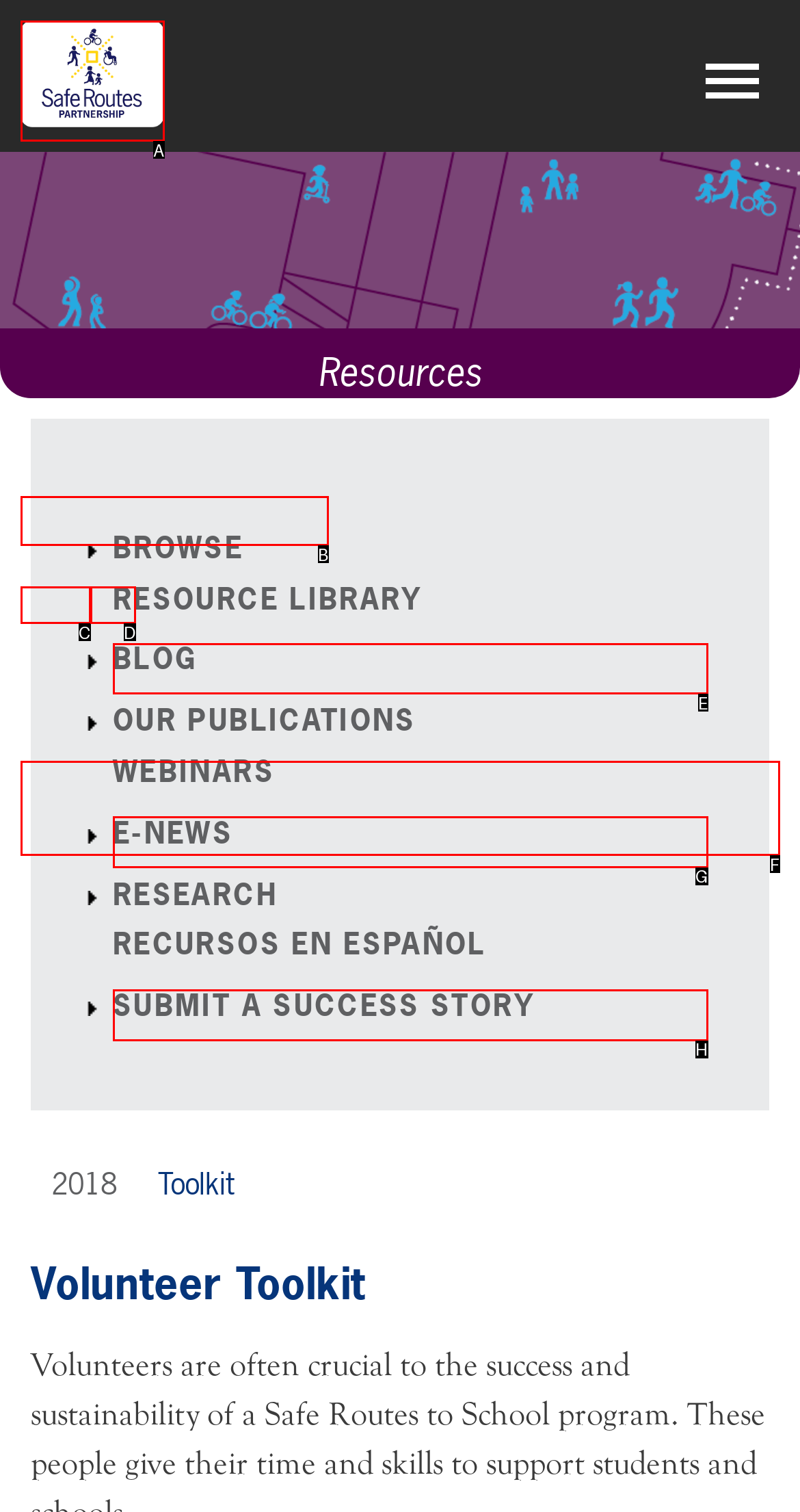Tell me which option best matches this description: alt="Facebook" title="Facebook"
Answer with the letter of the matching option directly from the given choices.

D